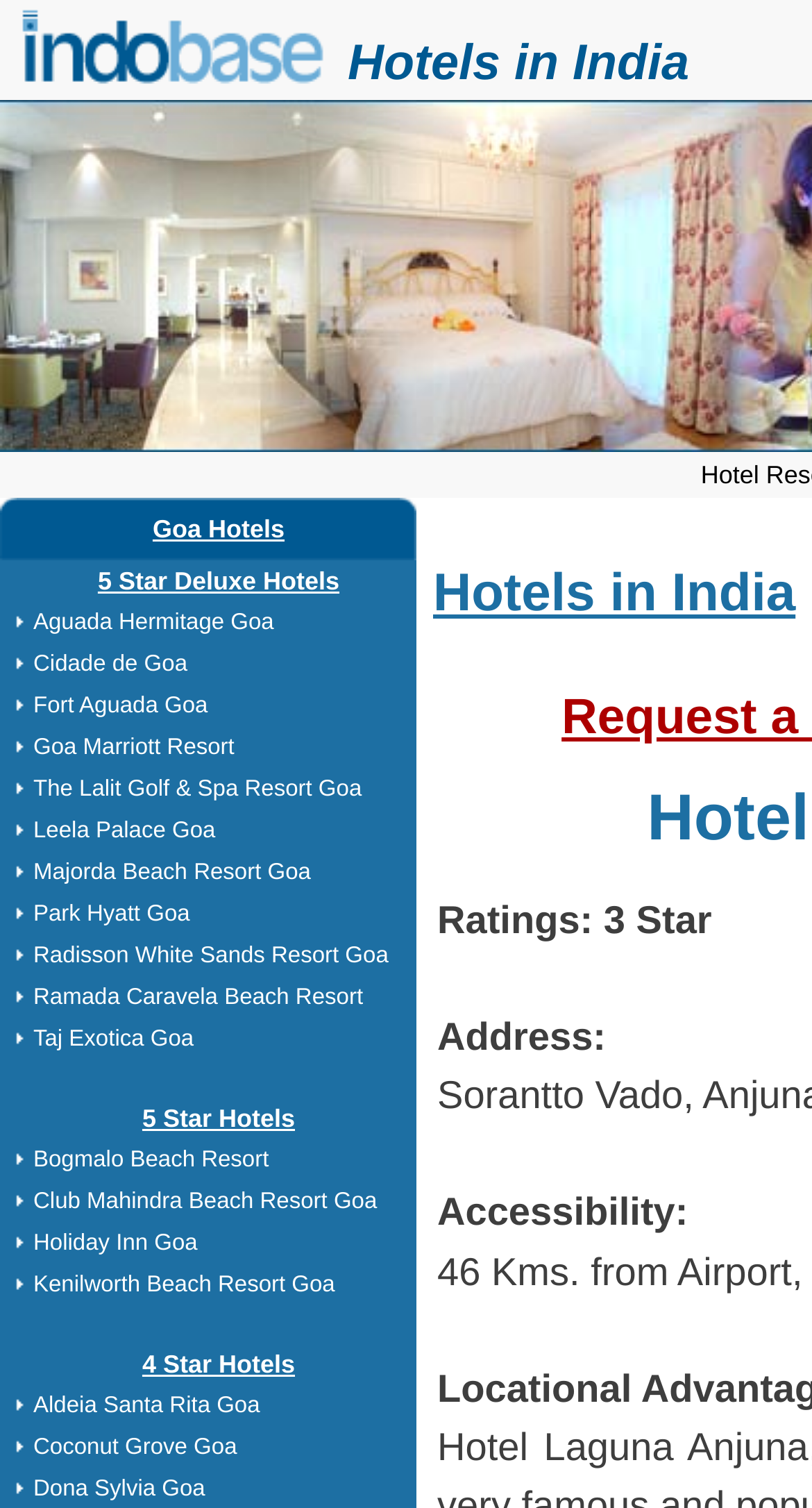Determine the bounding box coordinates of the clickable element to achieve the following action: 'View Goa Hotels'. Provide the coordinates as four float values between 0 and 1, formatted as [left, top, right, bottom].

[0.188, 0.341, 0.35, 0.36]